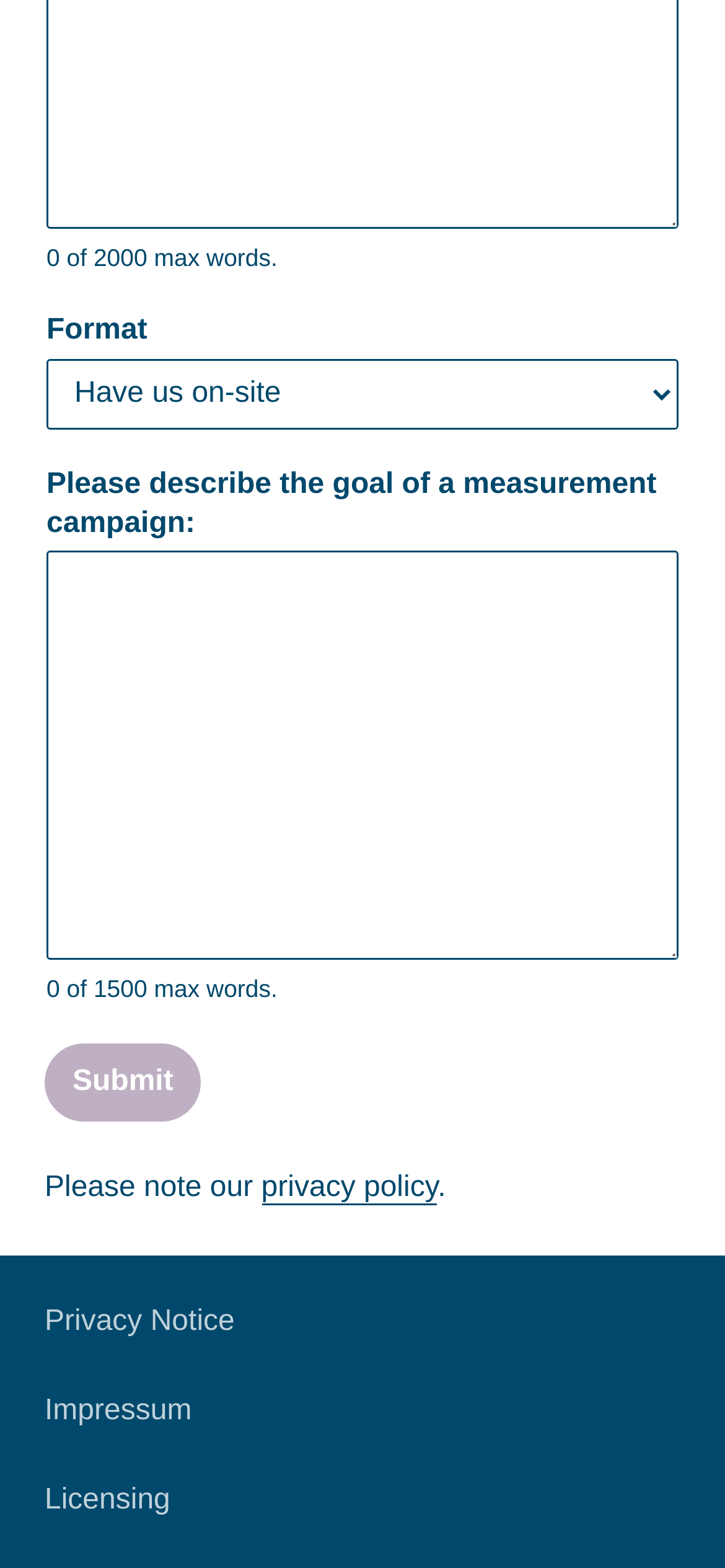From the webpage screenshot, identify the region described by privacy policy. Provide the bounding box coordinates as (top-left x, top-left y, bottom-right x, bottom-right y), with each value being a floating point number between 0 and 1.

[0.36, 0.748, 0.604, 0.768]